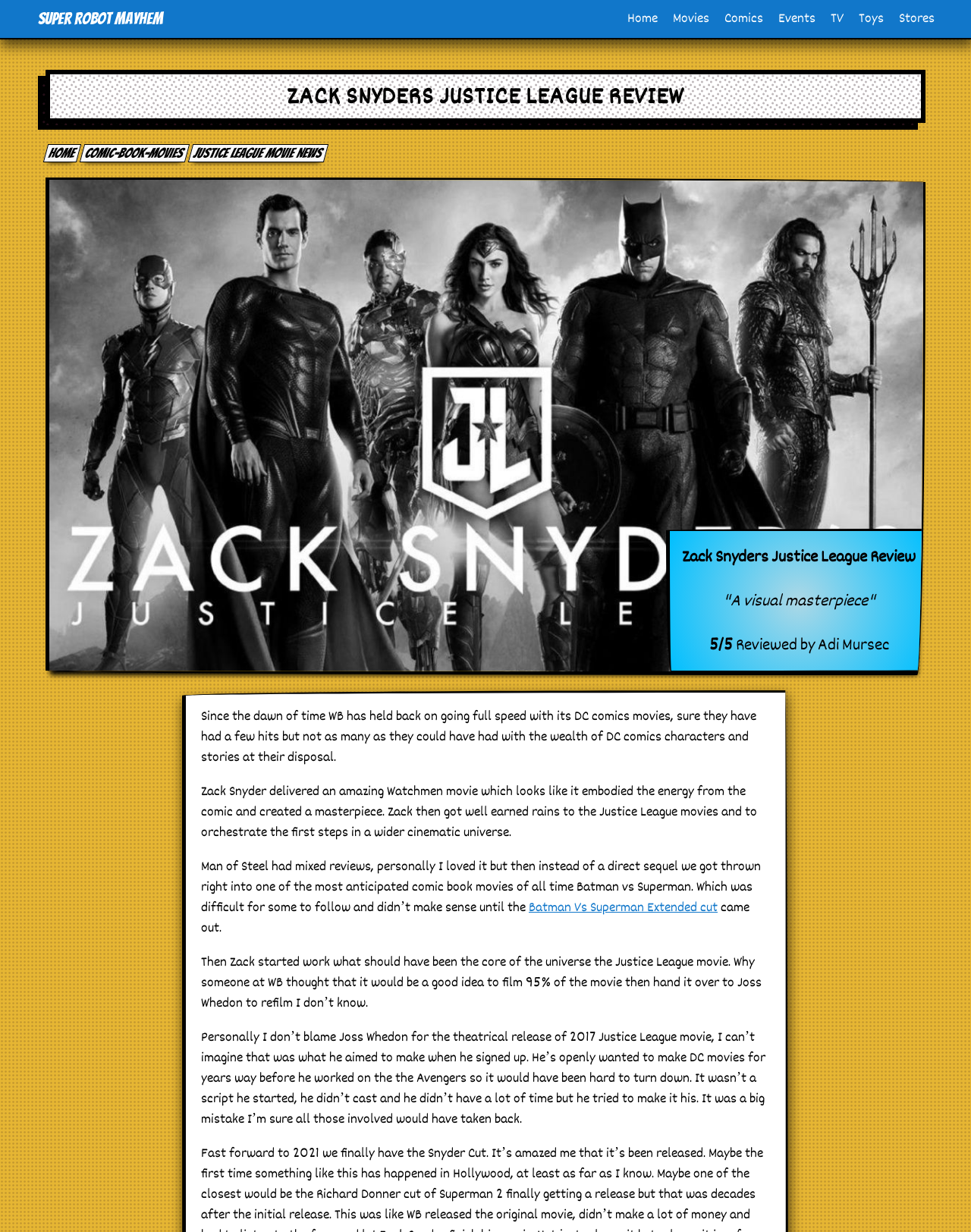Please identify the coordinates of the bounding box for the clickable region that will accomplish this instruction: "Click on the 'Super Robot Mayhem' link".

[0.039, 0.008, 0.168, 0.022]